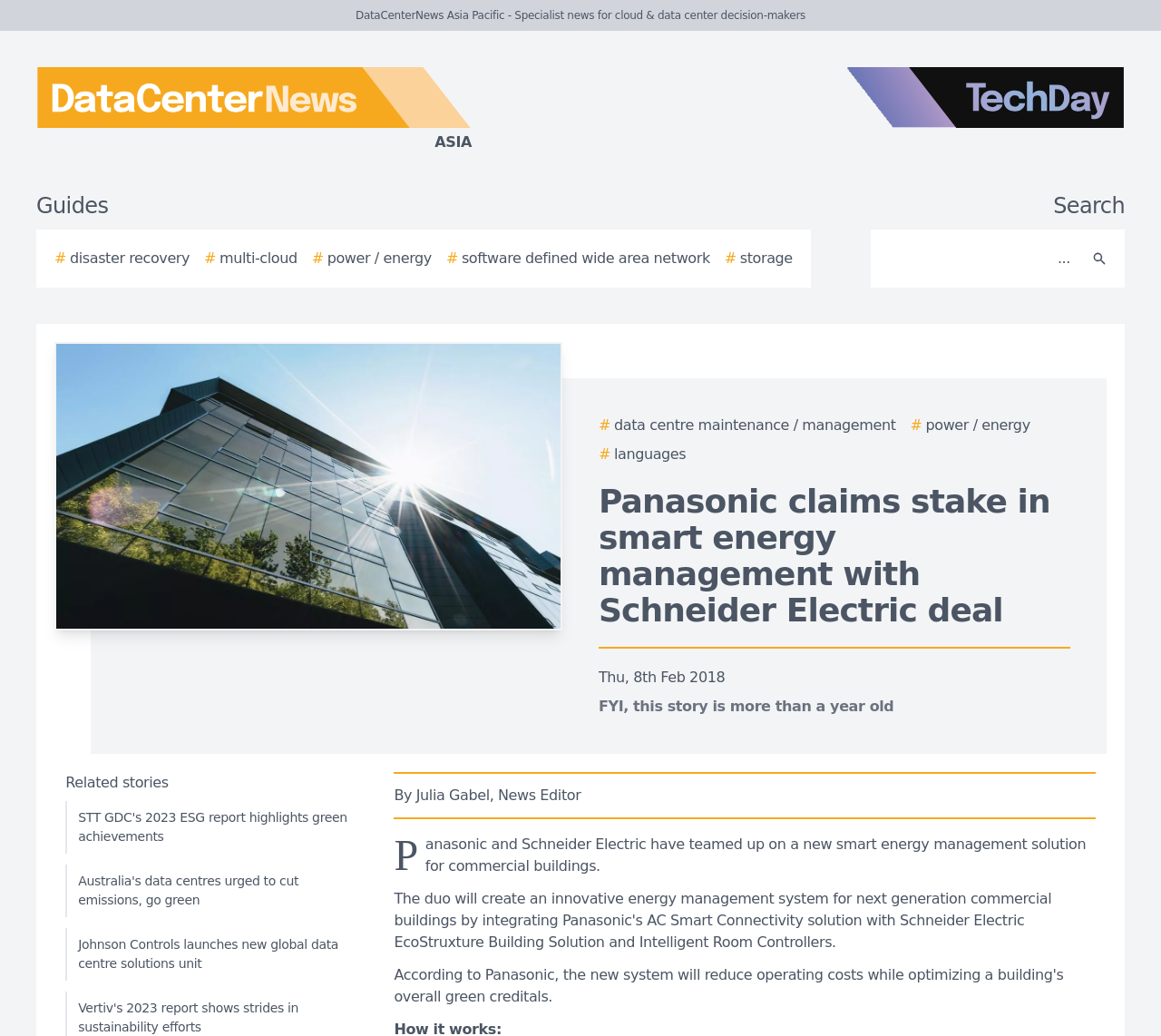Offer a meticulous caption that includes all visible features of the webpage.

The webpage appears to be a news article from DataCenterNews Asia Pacific, a specialist news site for cloud and data center decision-makers. At the top of the page, there is a logo for DataCenterNews Asia Pacific, accompanied by a link to the site's homepage. To the right of the logo, there is a link to TechDay, another news site.

Below the logos, there are several links to guides on various topics, including disaster recovery, multi-cloud, power/energy, software-defined wide area network, and storage. Next to these links, there is a search bar with a search button.

The main content of the page is an article titled "Panasonic claims stake in smart energy management with Schneider Electric deal". The article's title is displayed prominently, followed by the date of publication, "Thu, 8th Feb 2018". Below the title, there is a note indicating that the story is more than a year old.

The article's content is divided into paragraphs, with the first paragraph introducing the topic of Panasonic and Schneider Electric's partnership on a new smart energy management solution for commercial buildings. The article is attributed to Julia Gabel, News Editor.

To the right of the article, there is a section titled "Related stories", which lists three links to other news articles on similar topics, including STT GDC's 2023 ESG report, Australia's data centers going green, and Johnson Controls' new global data center solutions unit.

Throughout the page, there are several images, including logos for DataCenterNews Asia Pacific and TechDay, as well as a story image accompanying the article.